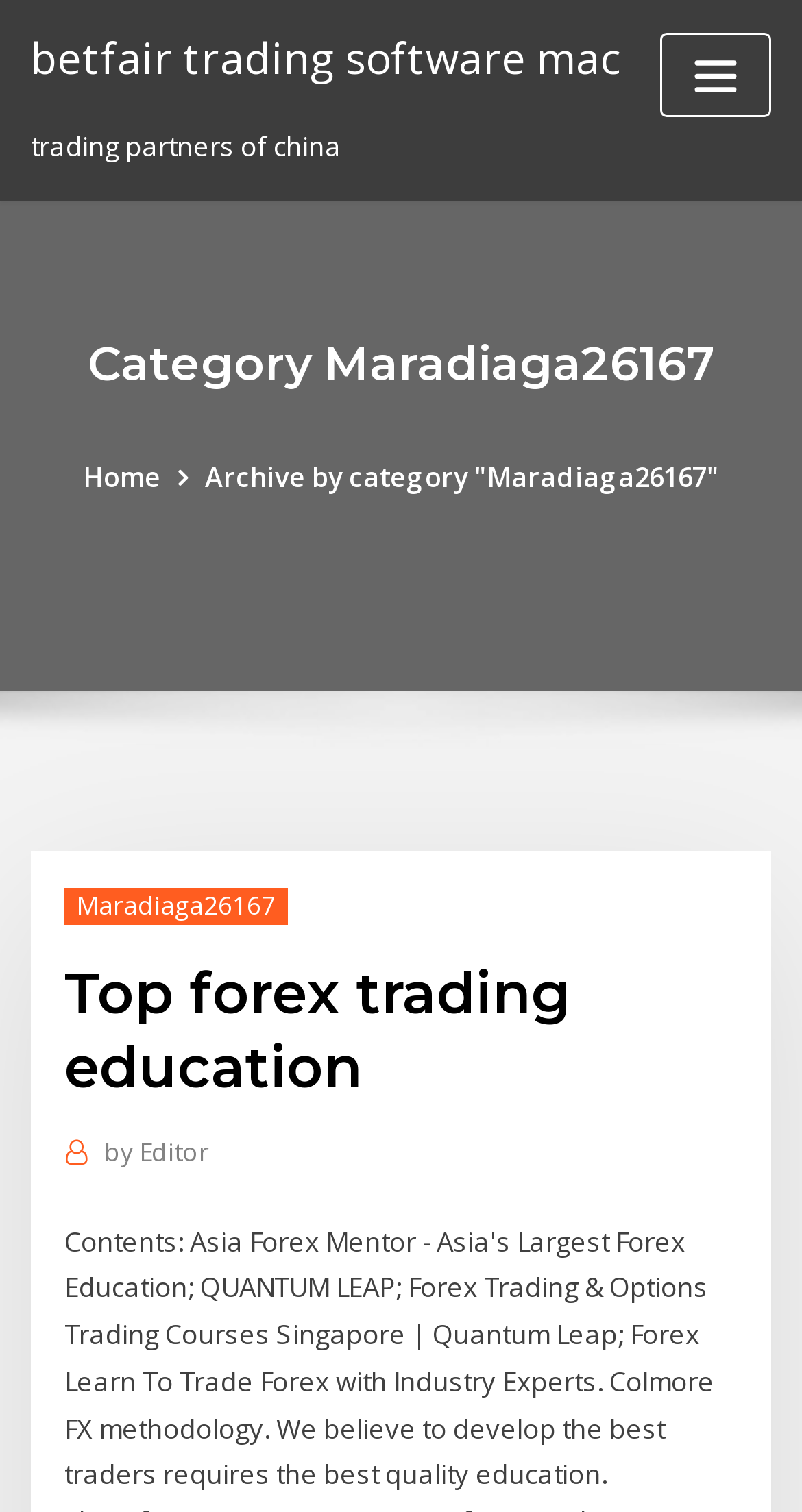Identify the bounding box for the given UI element using the description provided. Coordinates should be in the format (top-left x, top-left y, bottom-right x, bottom-right y) and must be between 0 and 1. Here is the description: betfair trading software mac

[0.038, 0.019, 0.774, 0.057]